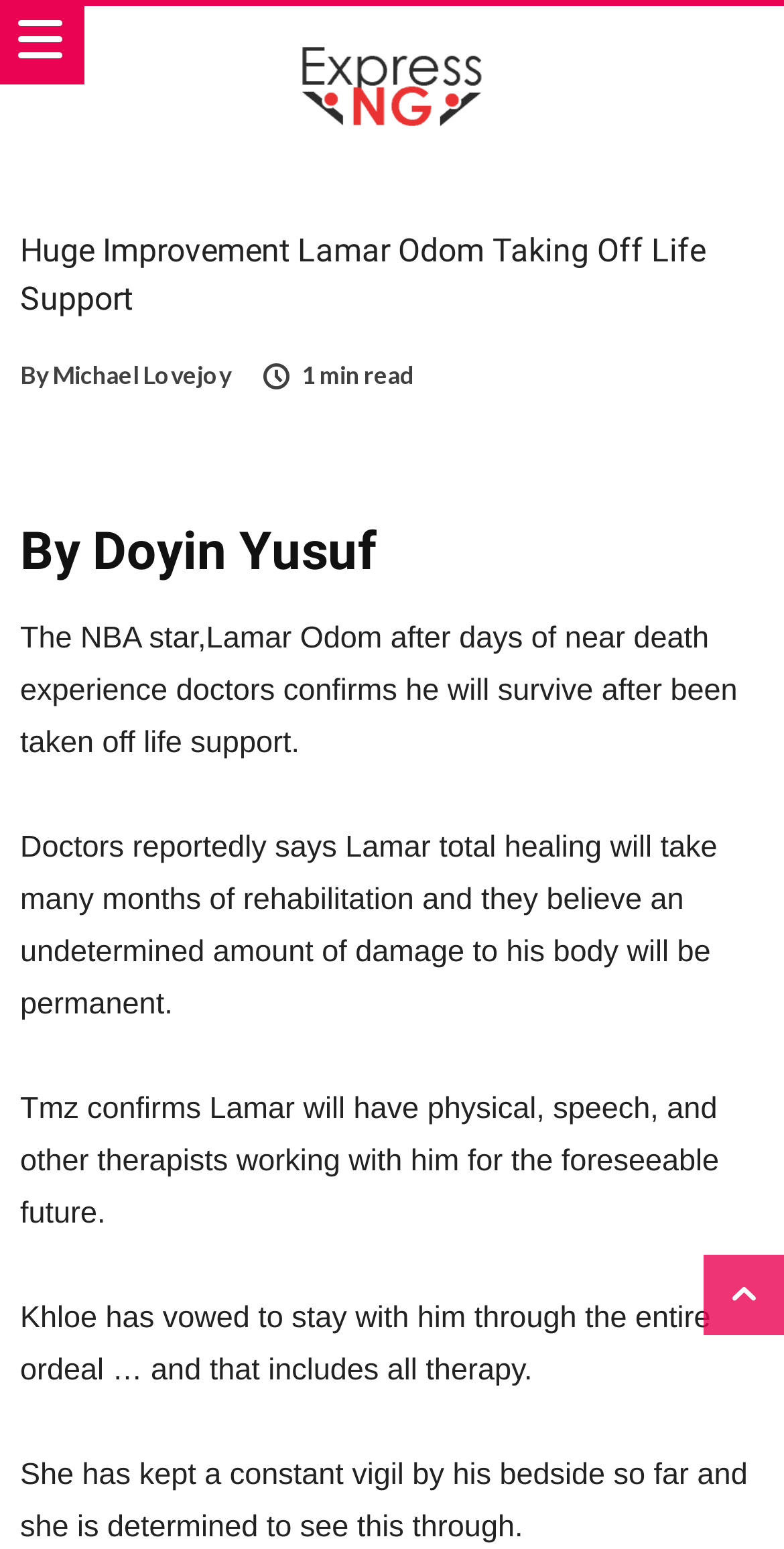Please answer the following question using a single word or phrase: 
What is the current status of Lamar Odom's health?

He will survive